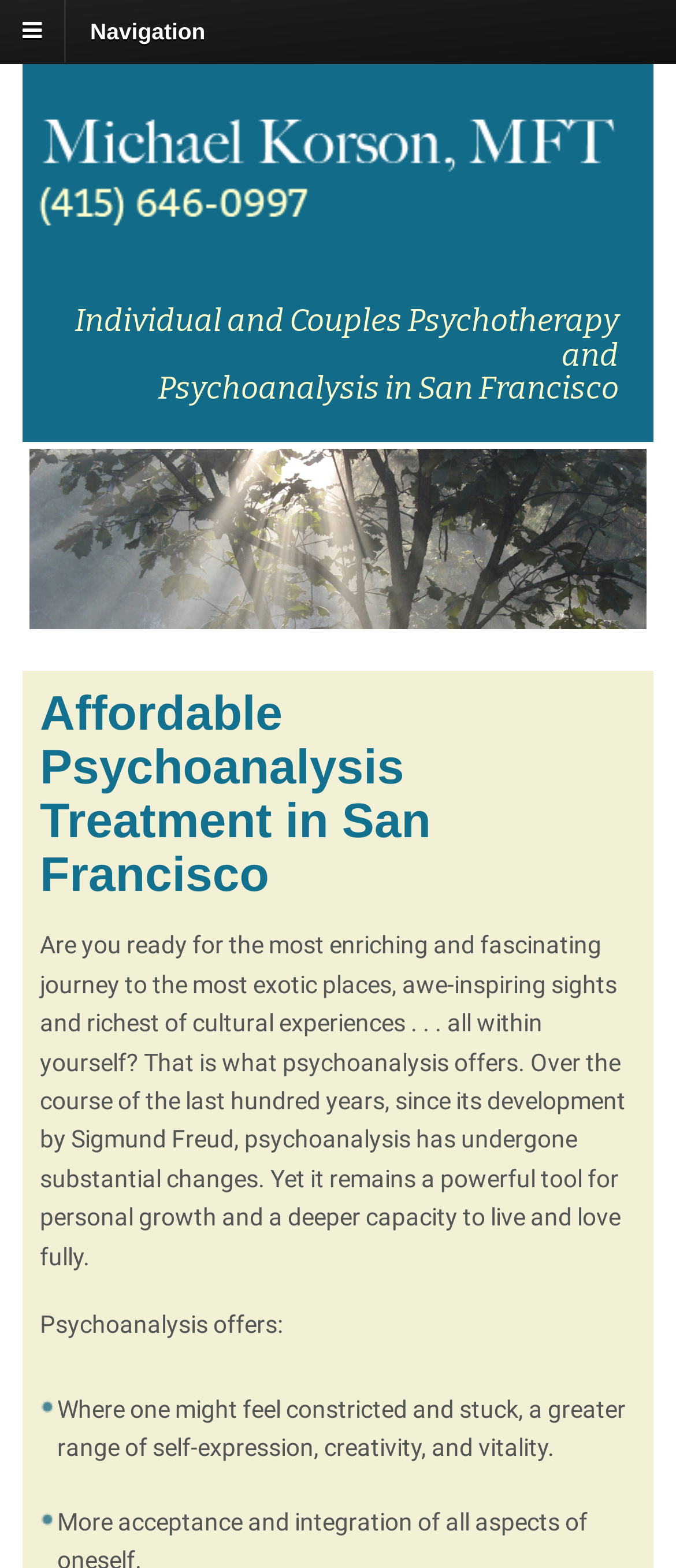What is the tone of the website's content? From the image, respond with a single word or brief phrase.

Reflective